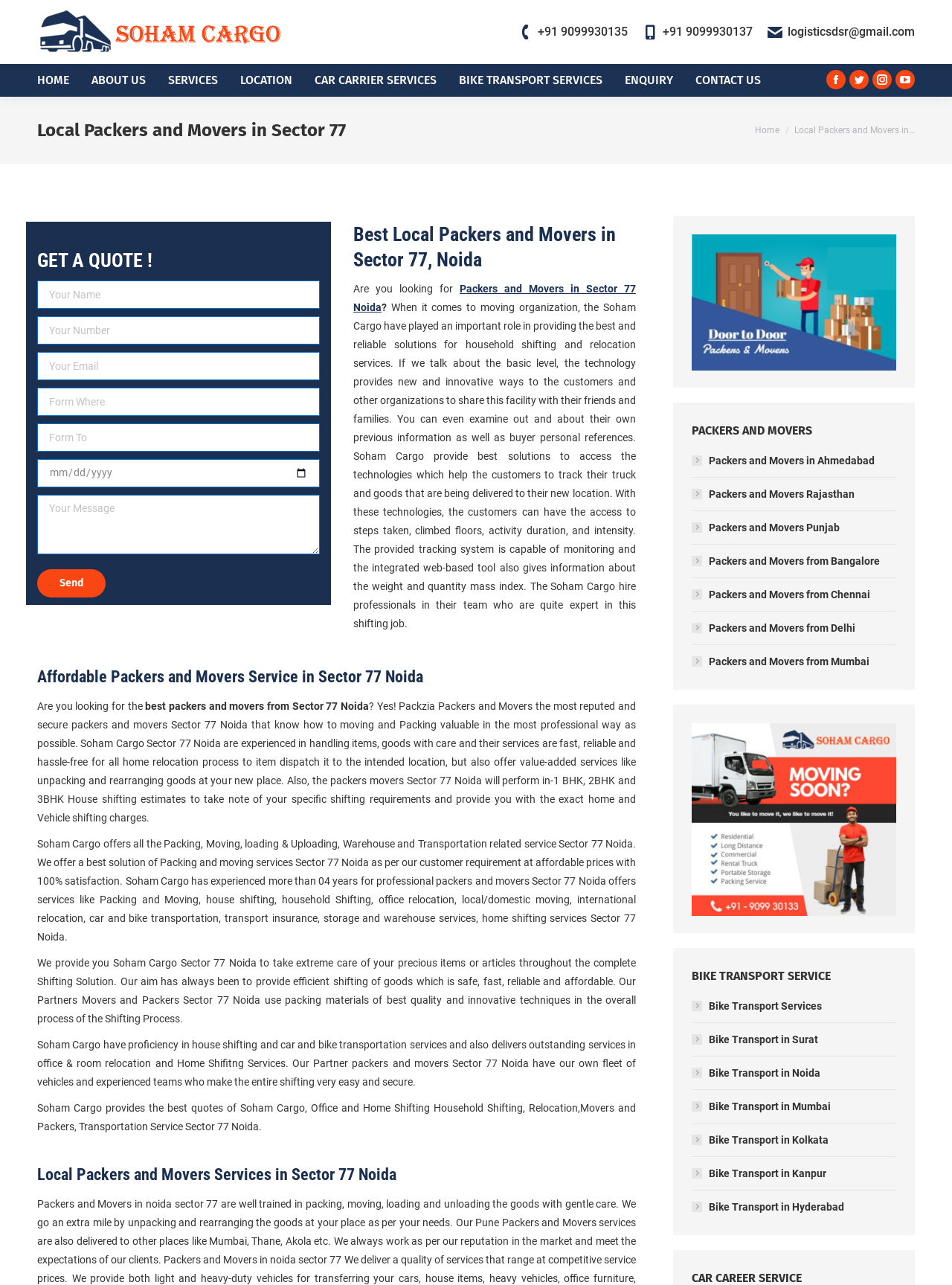Locate the bounding box coordinates of the clickable part needed for the task: "Enter your phone number in the required field".

[0.039, 0.218, 0.336, 0.24]